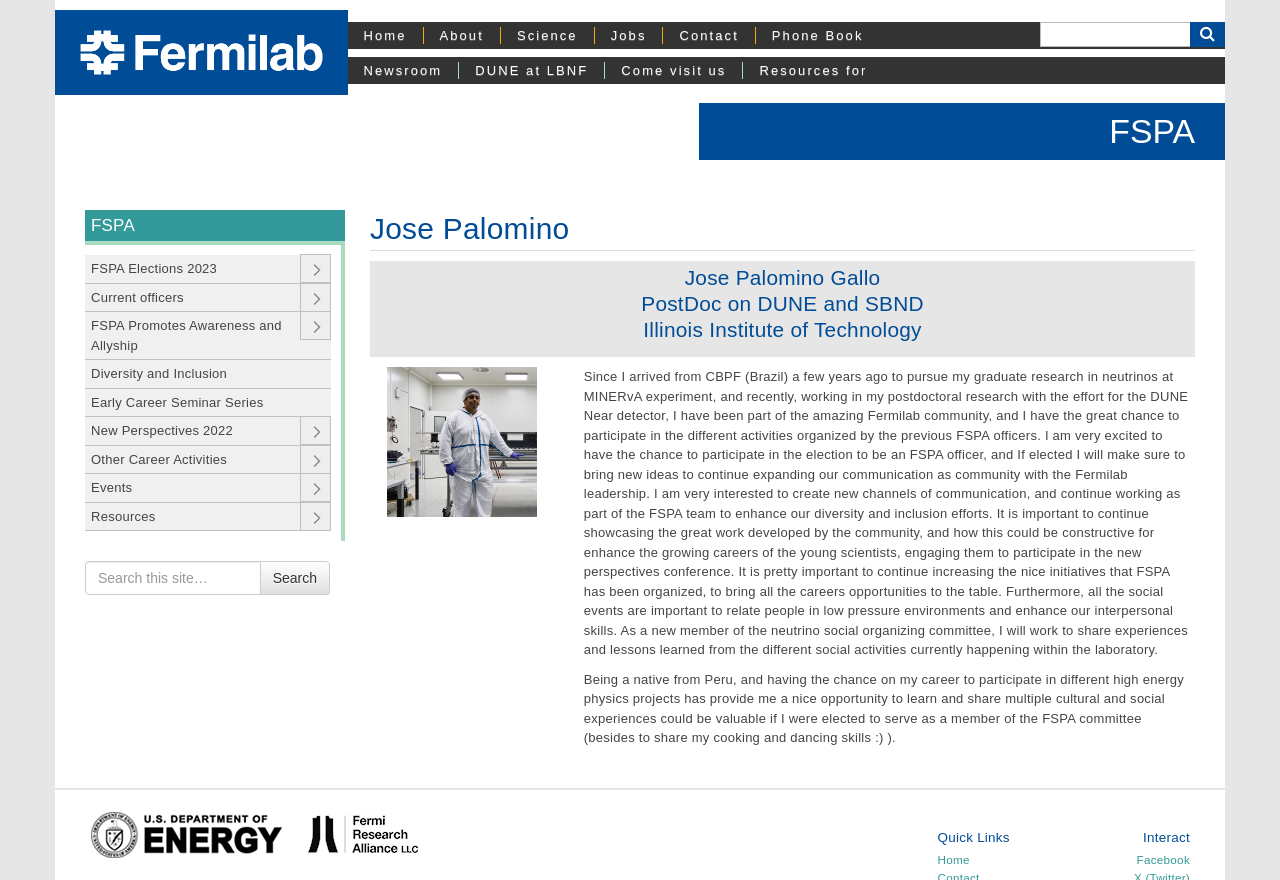Can you pinpoint the bounding box coordinates for the clickable element required for this instruction: "Check the Quick Links"? The coordinates should be four float numbers between 0 and 1, i.e., [left, top, right, bottom].

[0.732, 0.943, 0.819, 0.962]